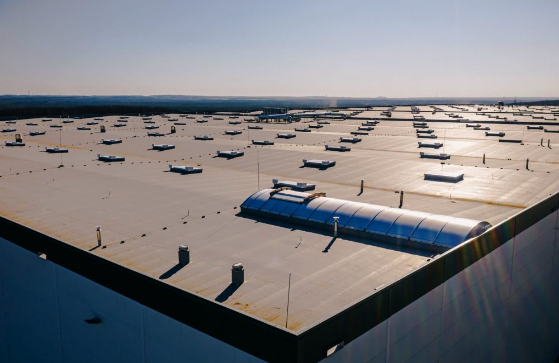Give a concise answer of one word or phrase to the question: 
What is the purpose of the skylight installations on the roof?

To provide natural light